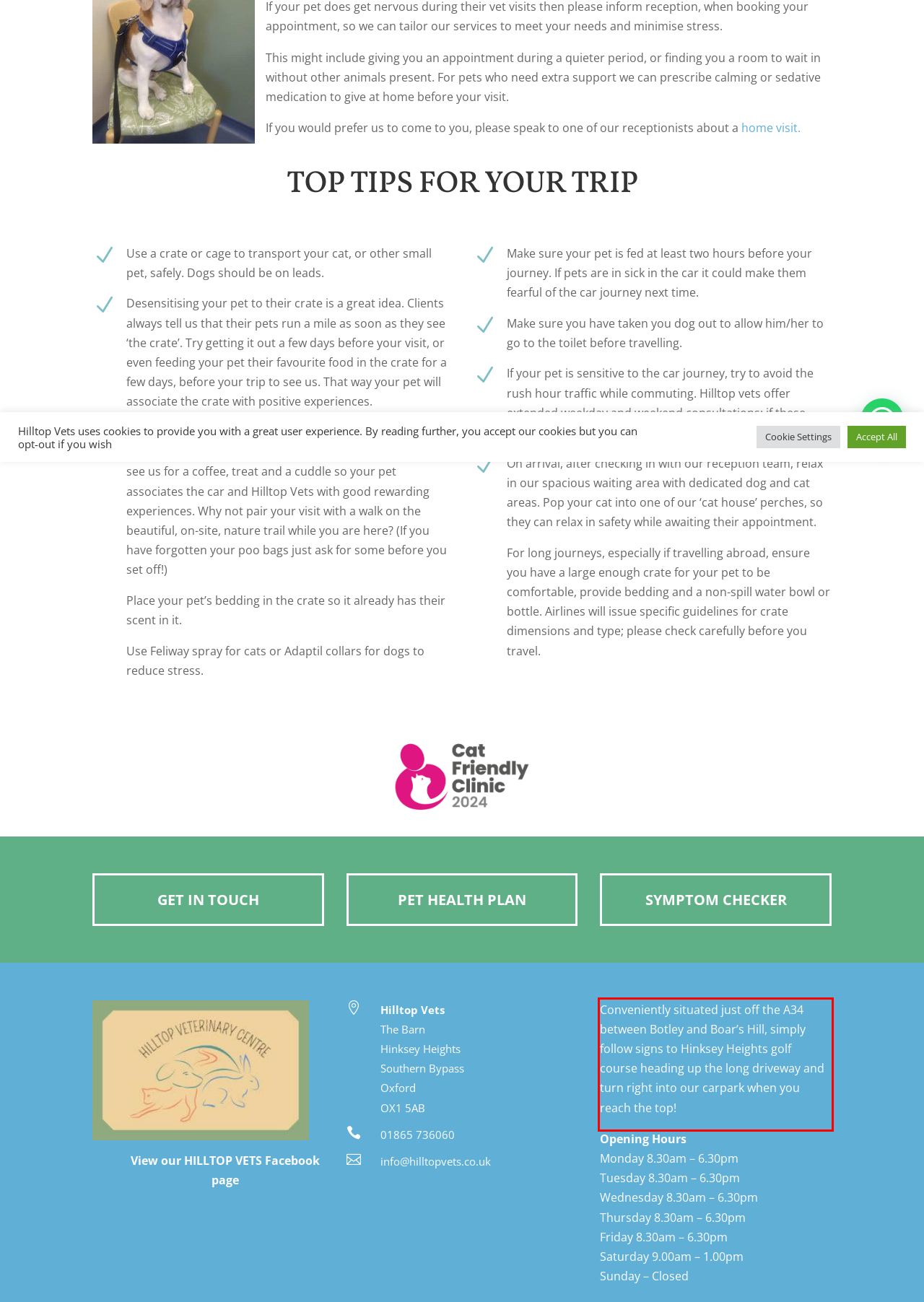You have a screenshot of a webpage, and there is a red bounding box around a UI element. Utilize OCR to extract the text within this red bounding box.

Conveniently situated just off the A34 between Botley and Boar’s Hill, simply follow signs to Hinksey Heights golf course heading up the long driveway and turn right into our carpark when you reach the top!